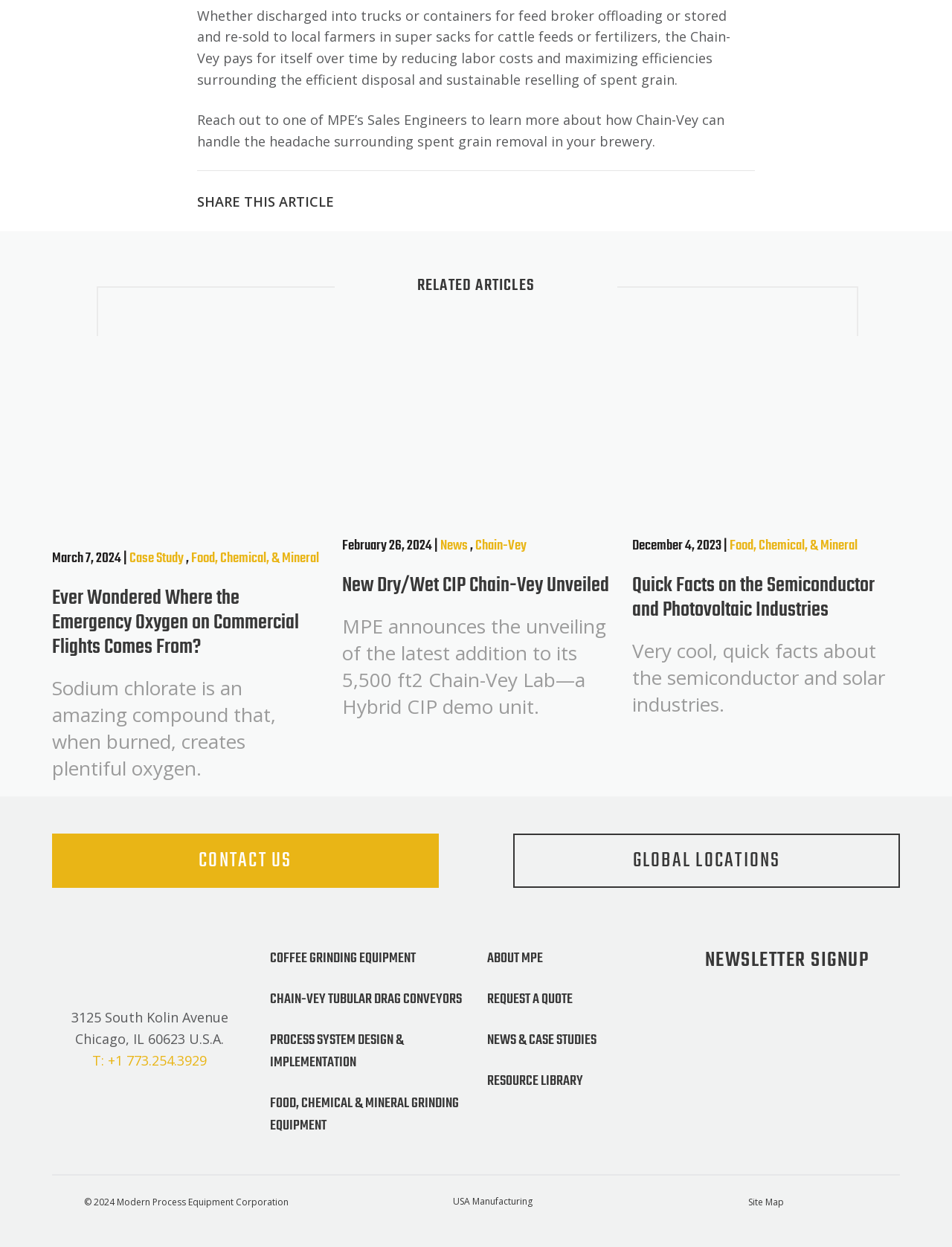Please identify the bounding box coordinates of the area that needs to be clicked to fulfill the following instruction: "Contact us."

[0.055, 0.669, 0.461, 0.712]